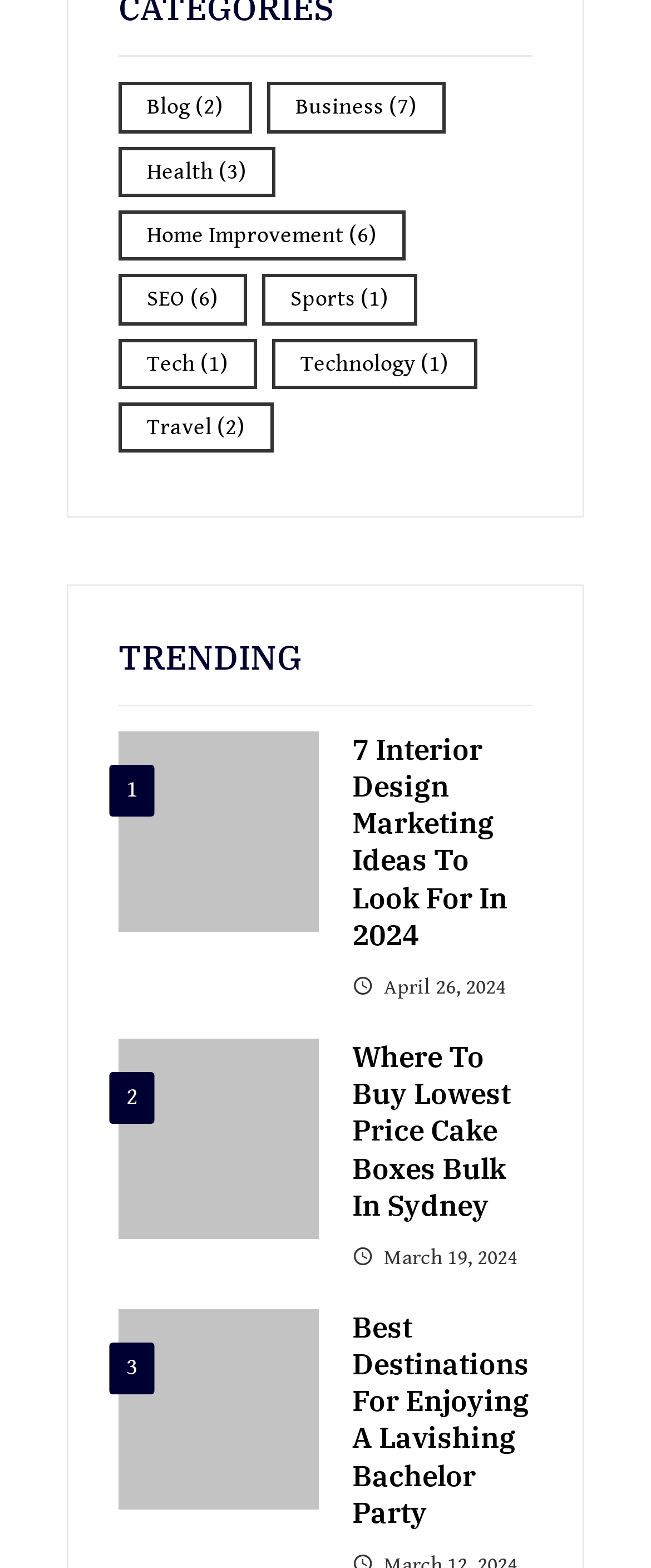Answer the following in one word or a short phrase: 
How many articles are listed on the webpage?

3